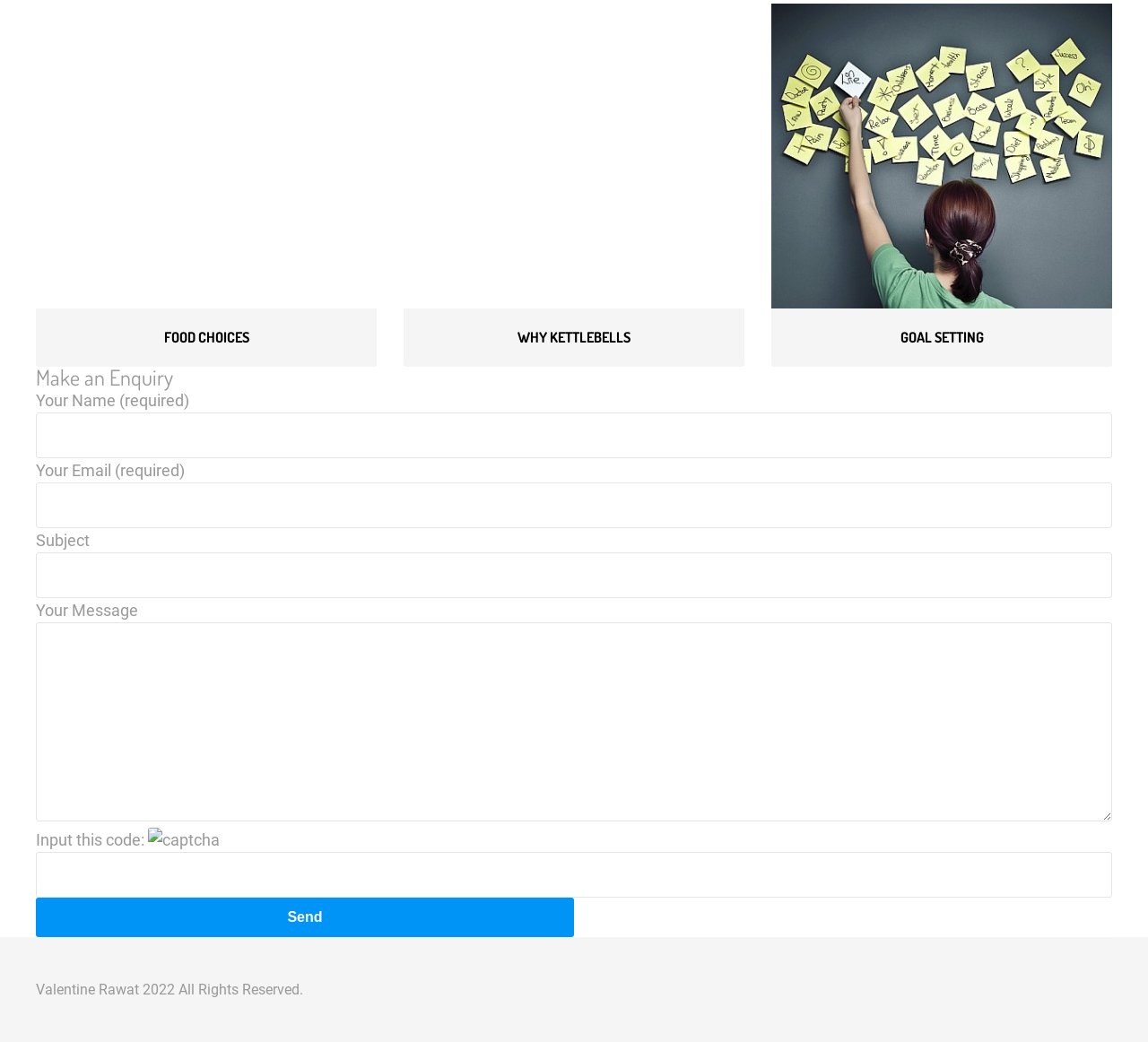Give a one-word or short phrase answer to this question: 
What is the text above the first link?

FOOD CHOICES